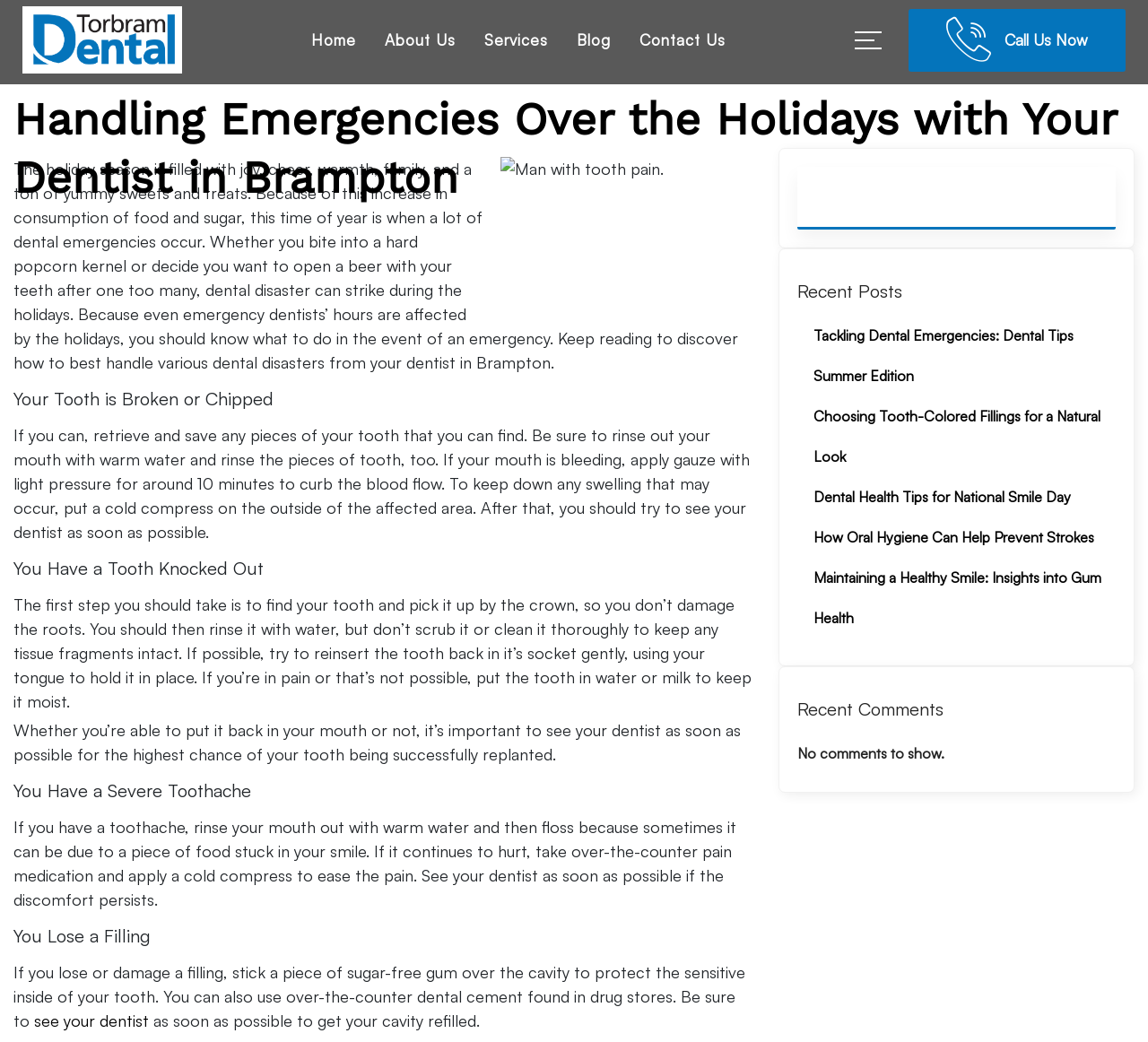Using the information from the screenshot, answer the following question thoroughly:
What should you do if you lose a filling?

According to the webpage, if you lose or damage a filling, you should stick a piece of sugar-free gum over the cavity to protect the sensitive inside of your tooth, or use over-the-counter dental cement found in drug stores, and then see your dentist as soon as possible to get your cavity refilled.